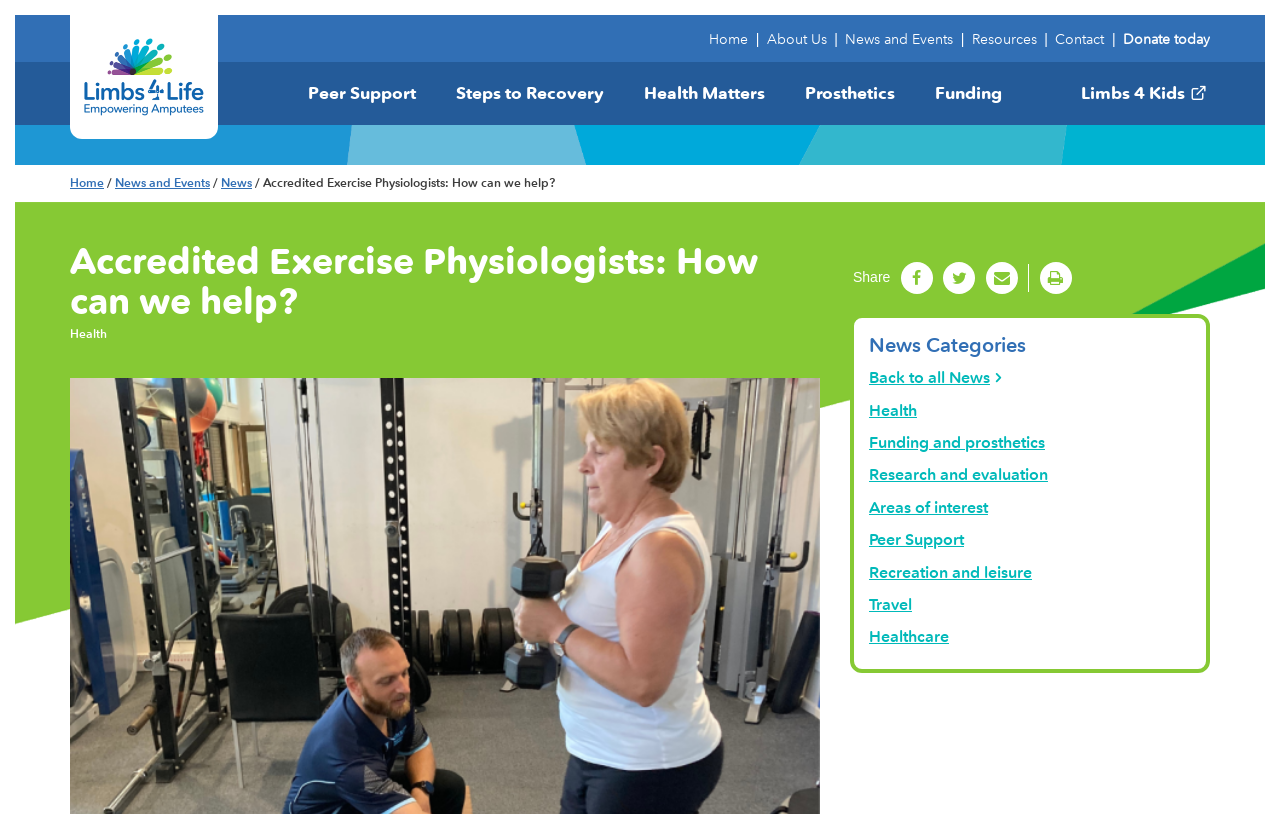Determine the bounding box coordinates of the clickable region to execute the instruction: "Click on Home". The coordinates should be four float numbers between 0 and 1, denoted as [left, top, right, bottom].

[0.554, 0.018, 0.585, 0.076]